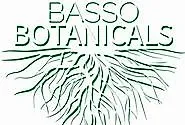What type of plants does Basso Botanicals use?
Based on the screenshot, respond with a single word or phrase.

Organically sourced, non-GMO plants